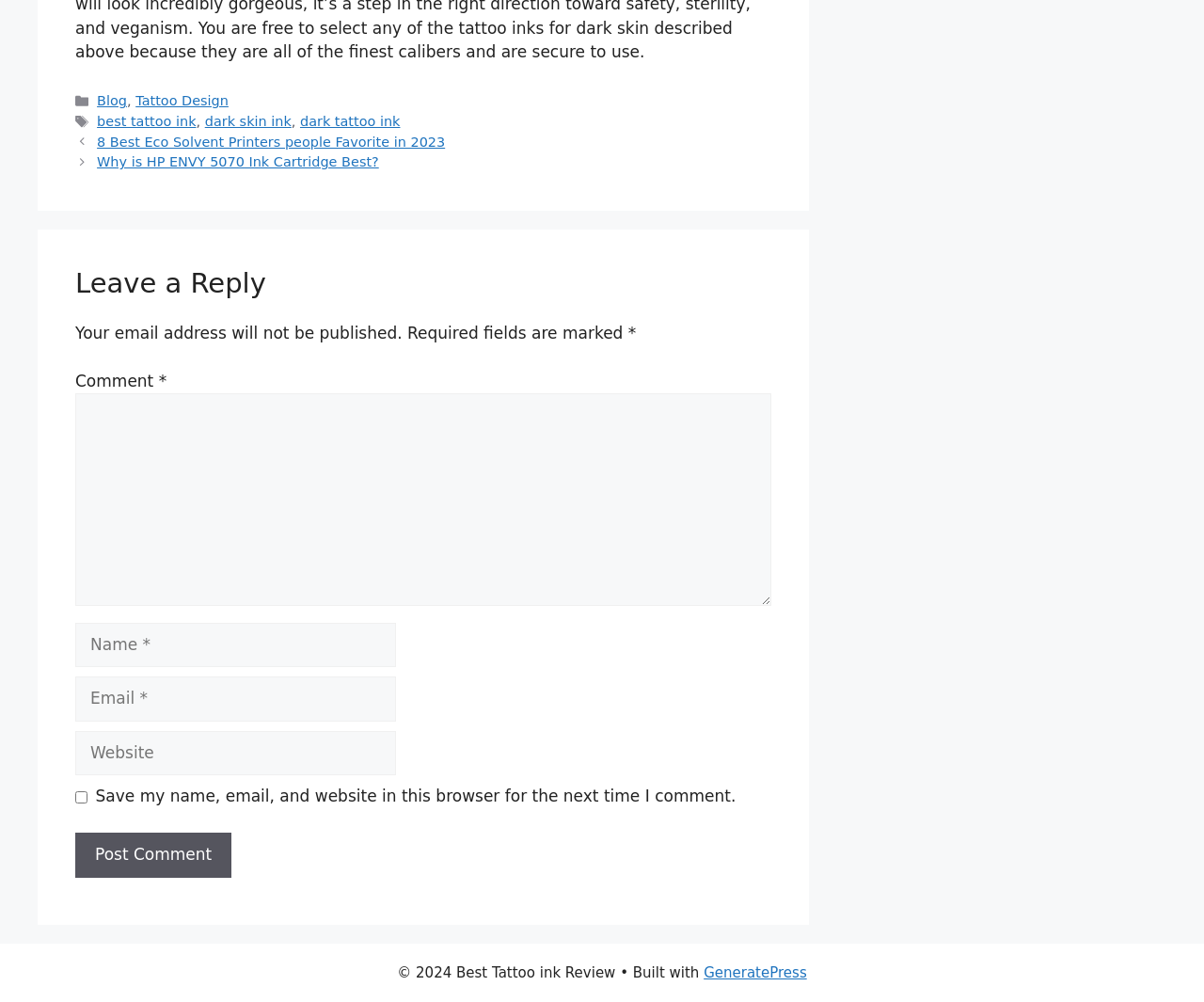Find the bounding box coordinates of the element I should click to carry out the following instruction: "Click on the 'Post Comment' button".

[0.062, 0.831, 0.192, 0.876]